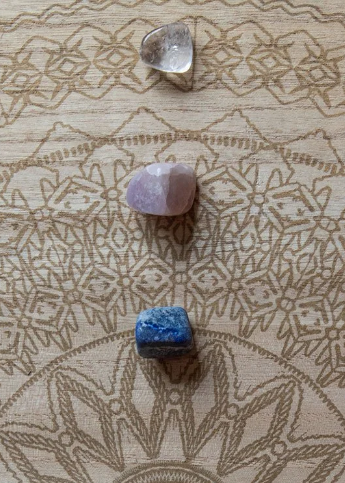What theme does the background design embody?
Examine the screenshot and reply with a single word or phrase.

Balance and spirituality